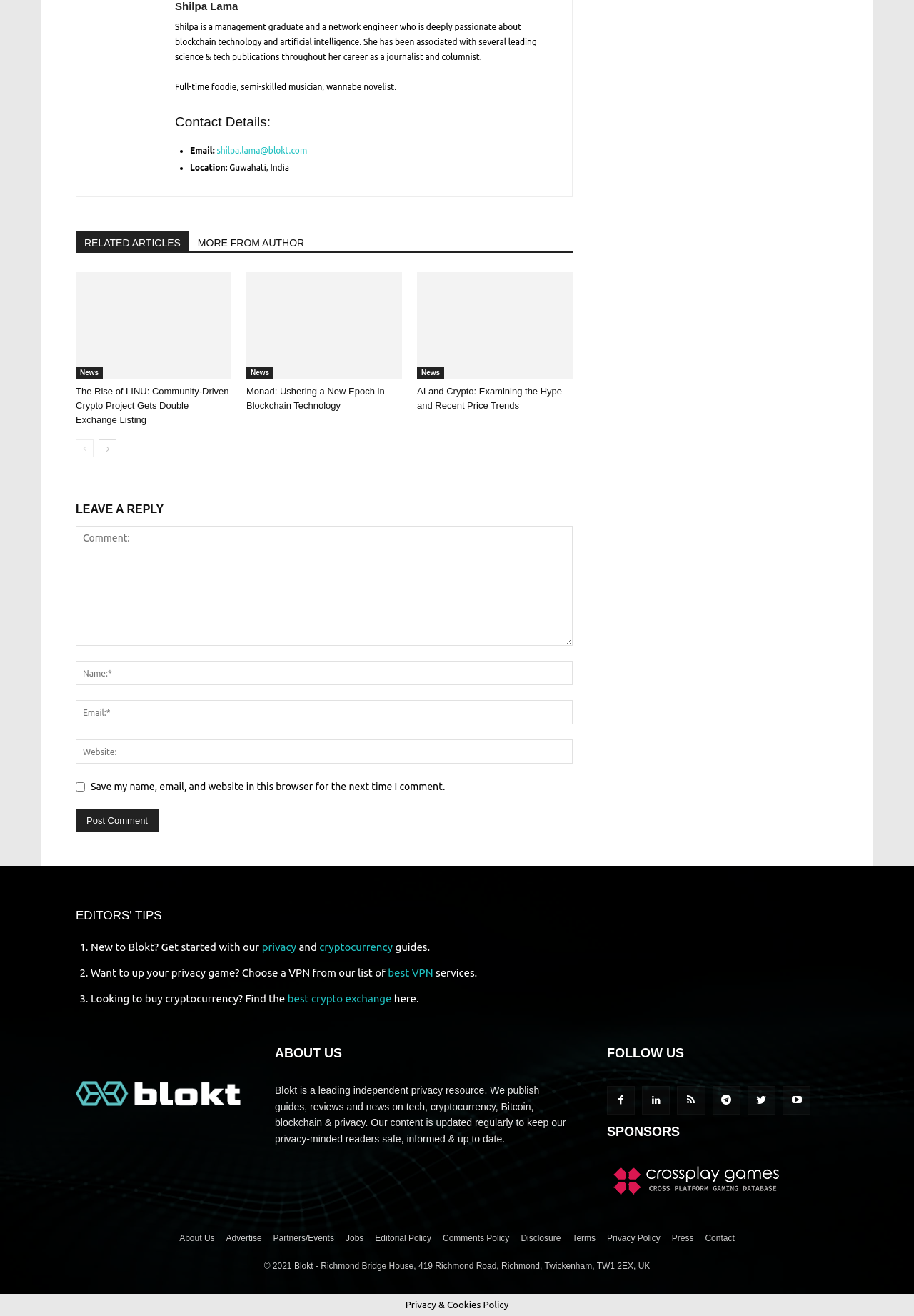Please find the bounding box coordinates of the clickable region needed to complete the following instruction: "Leave a comment". The bounding box coordinates must consist of four float numbers between 0 and 1, i.e., [left, top, right, bottom].

[0.083, 0.4, 0.627, 0.491]